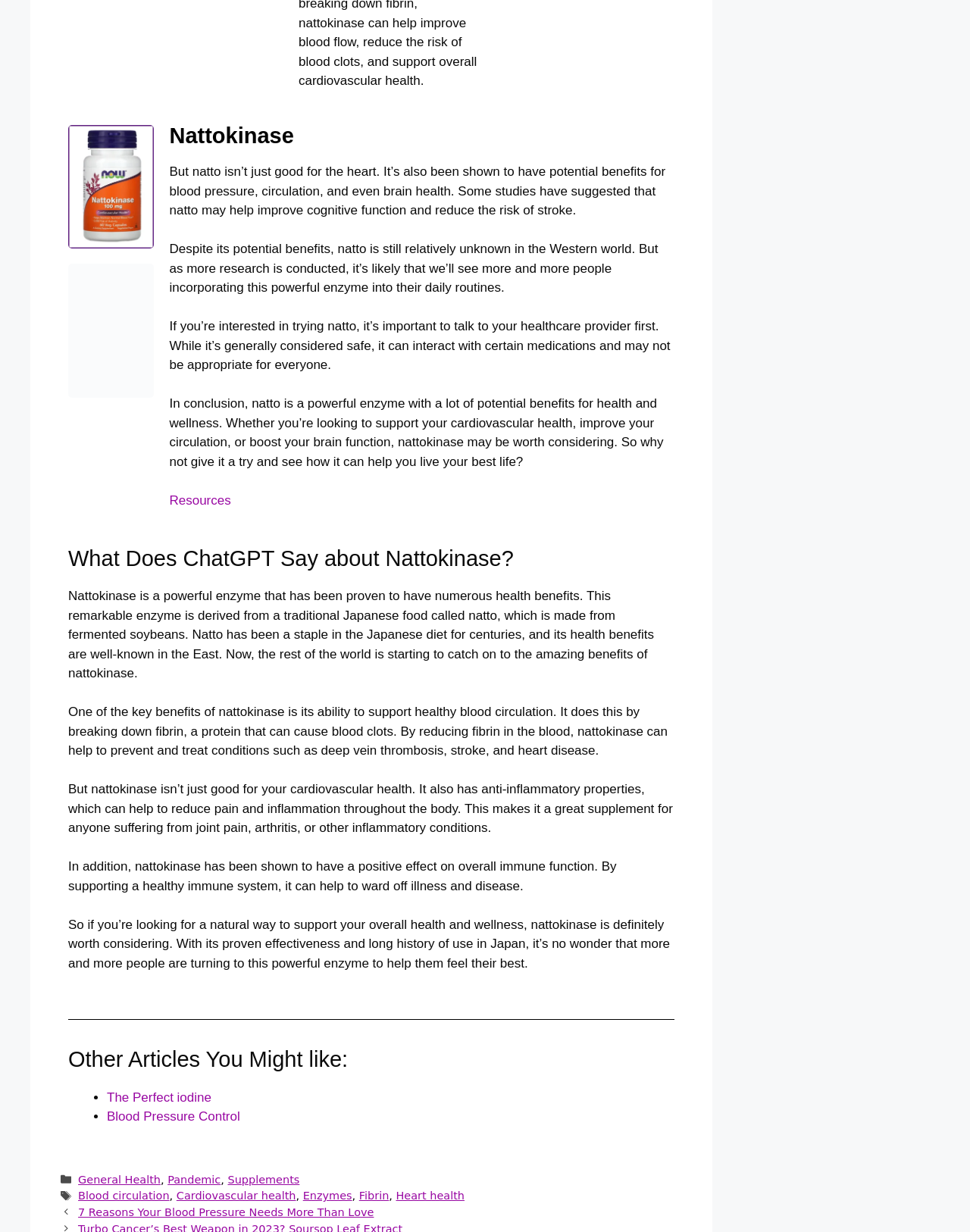Locate the bounding box coordinates of the area where you should click to accomplish the instruction: "click COMPANY".

None